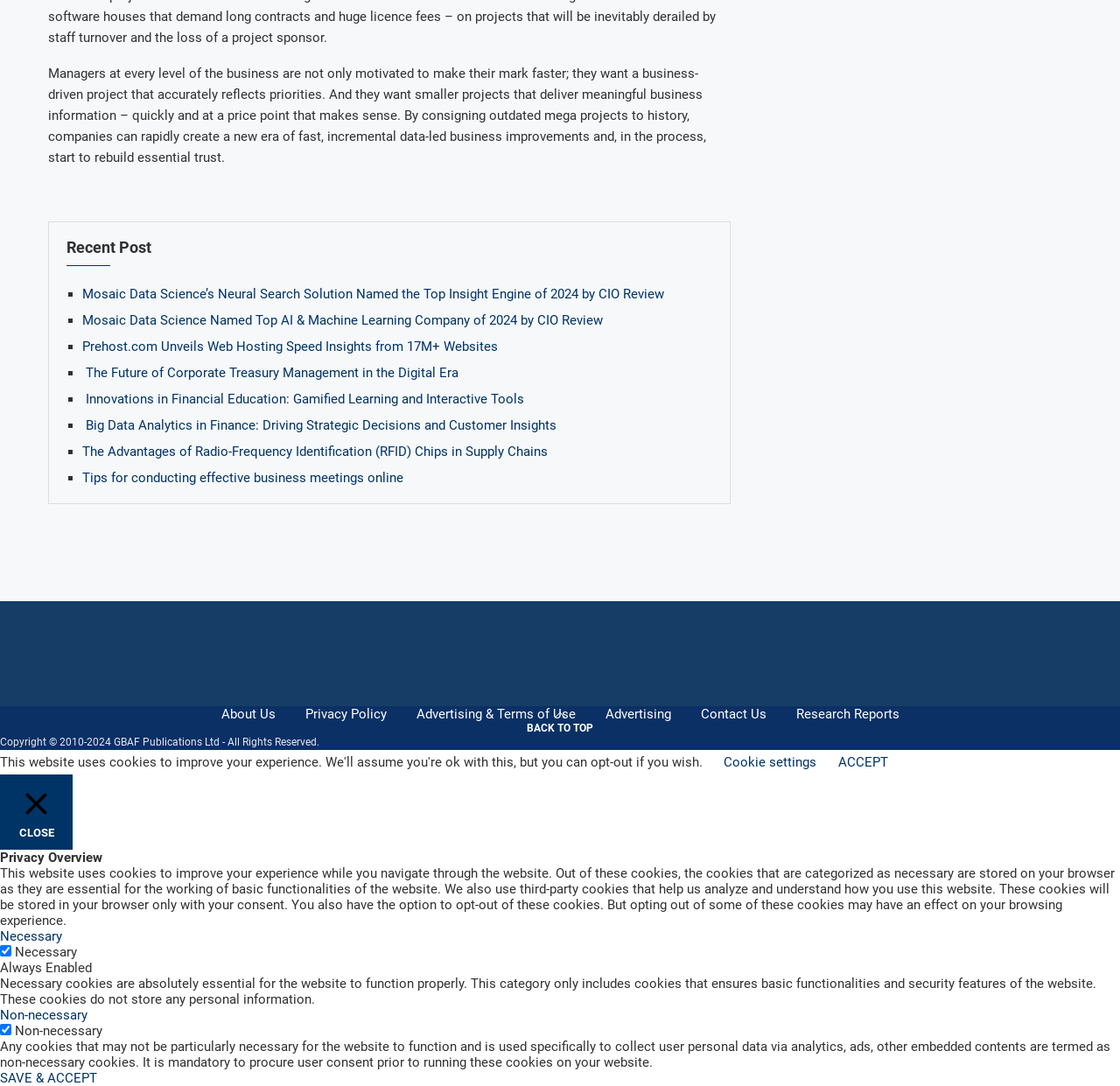Provide a short answer using a single word or phrase for the following question: 
What is the main topic of the webpage?

Business and technology